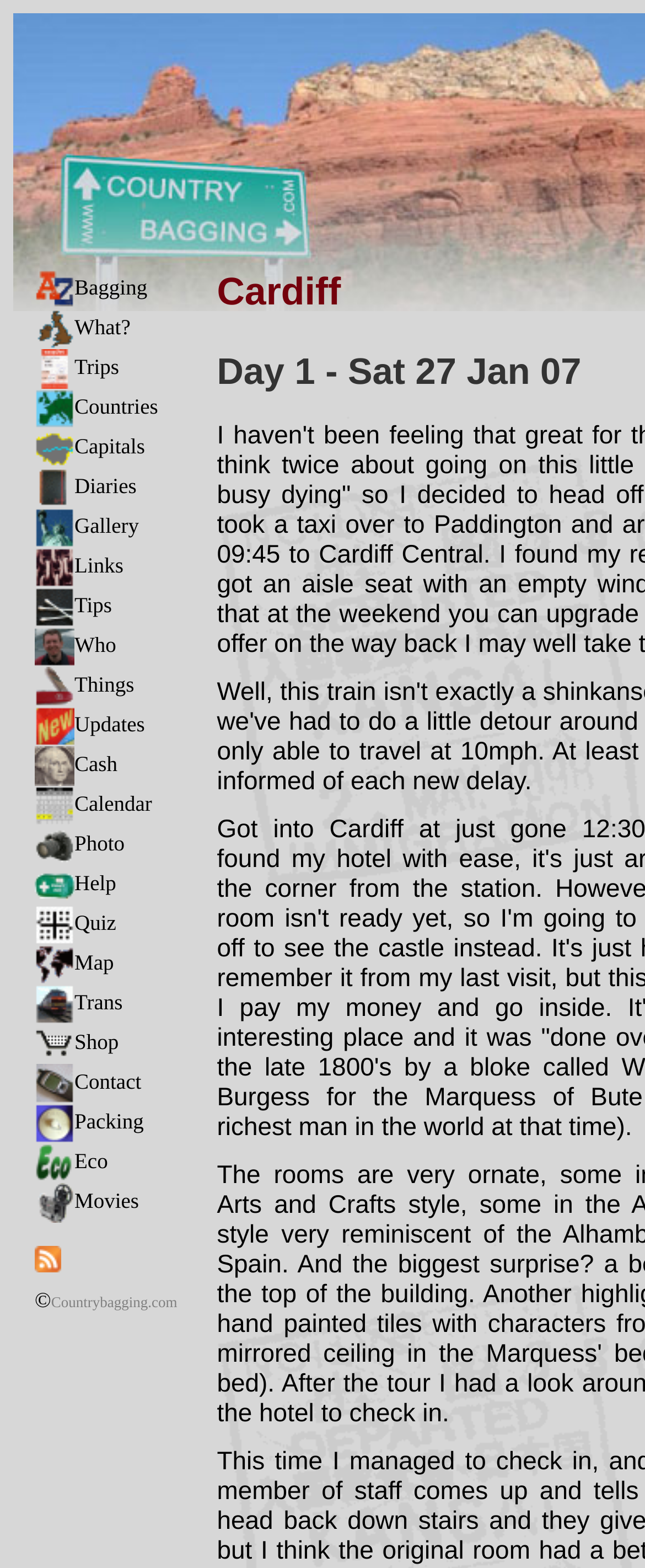Identify the bounding box coordinates of the section to be clicked to complete the task described by the following instruction: "Get Help". The coordinates should be four float numbers between 0 and 1, formatted as [left, top, right, bottom].

[0.054, 0.555, 0.18, 0.571]